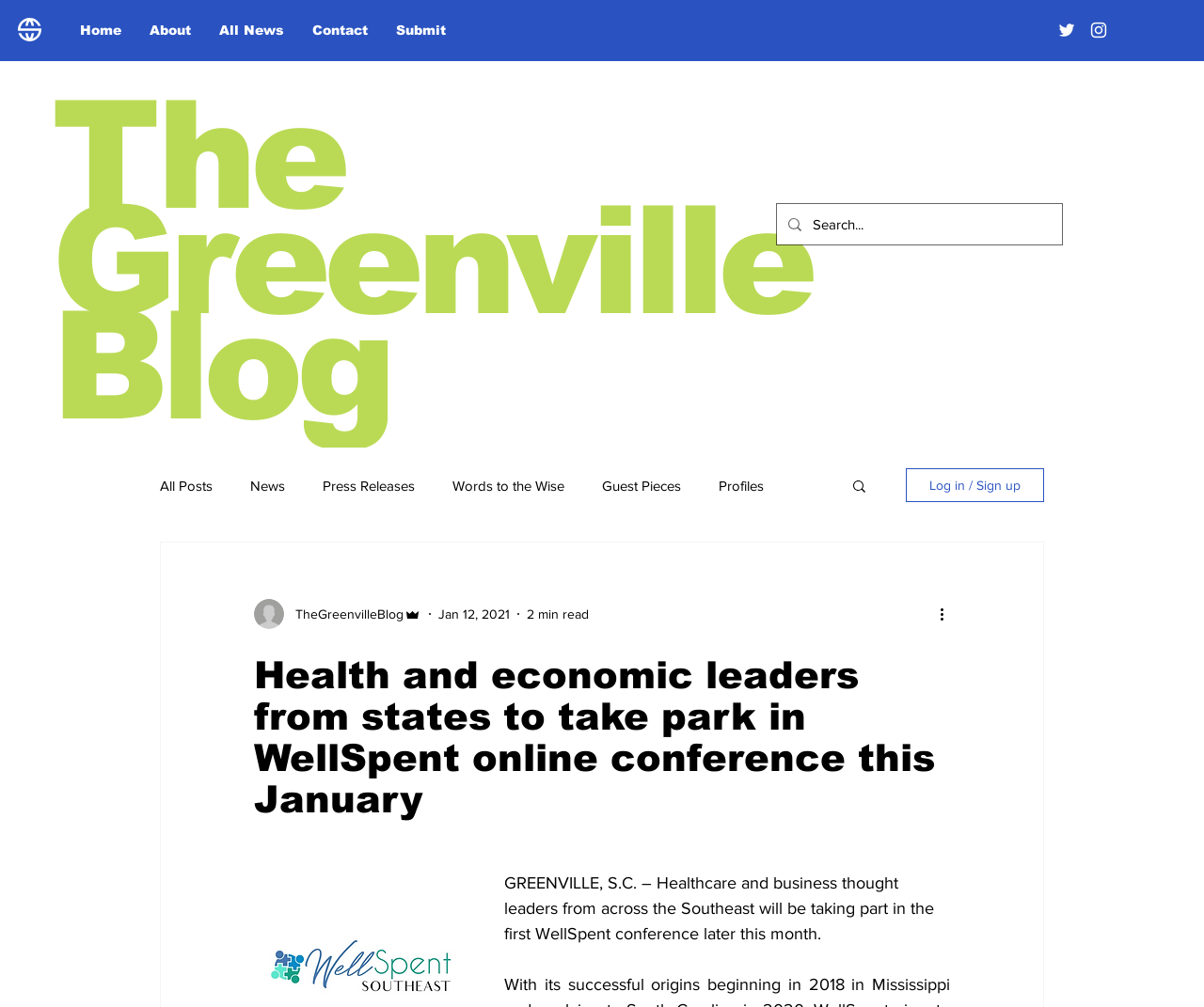Specify the bounding box coordinates of the element's area that should be clicked to execute the given instruction: "View all posts". The coordinates should be four float numbers between 0 and 1, i.e., [left, top, right, bottom].

[0.133, 0.474, 0.177, 0.49]